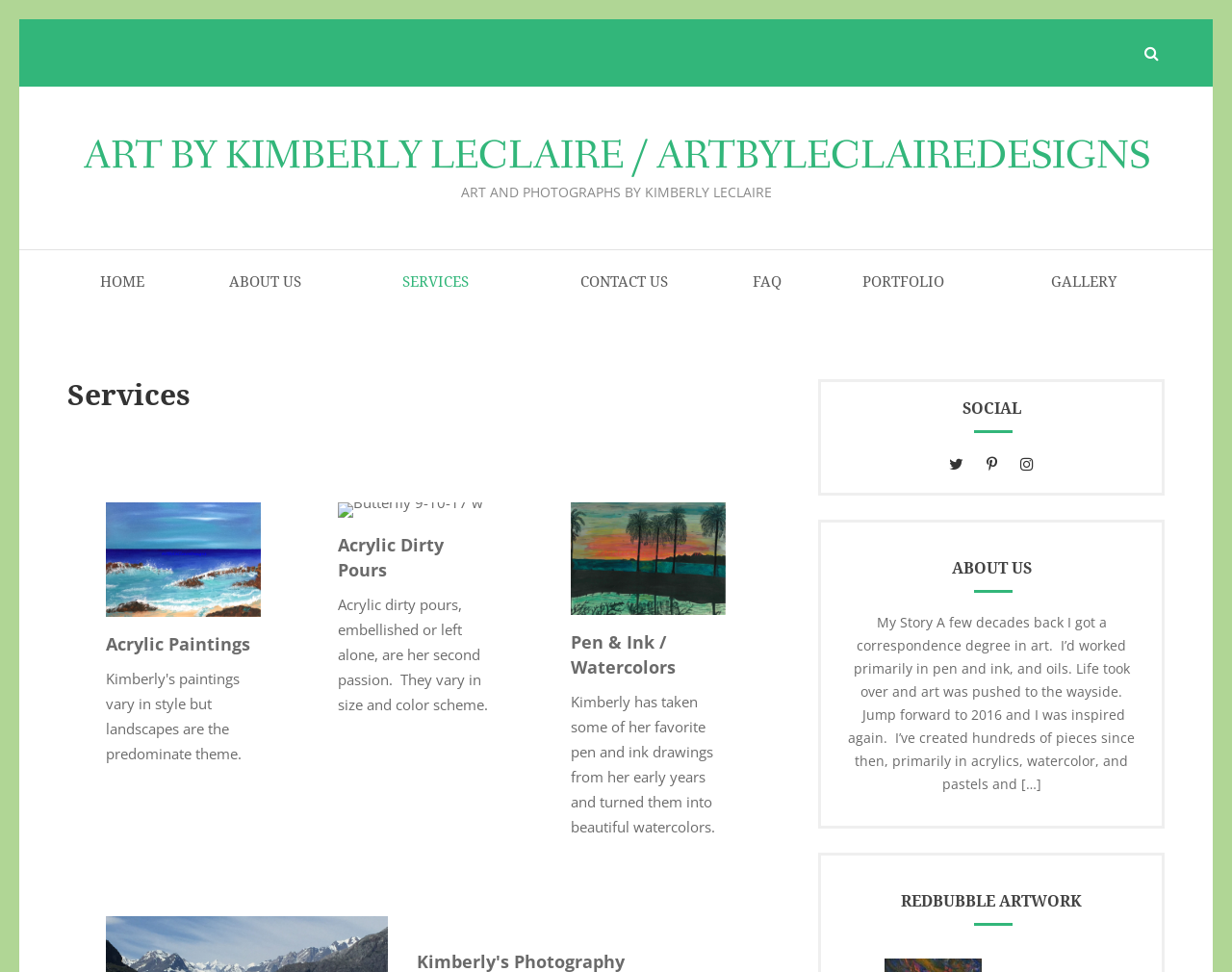Pinpoint the bounding box coordinates of the area that should be clicked to complete the following instruction: "Read about the artist's story". The coordinates must be given as four float numbers between 0 and 1, i.e., [left, top, right, bottom].

[0.688, 0.631, 0.921, 0.816]